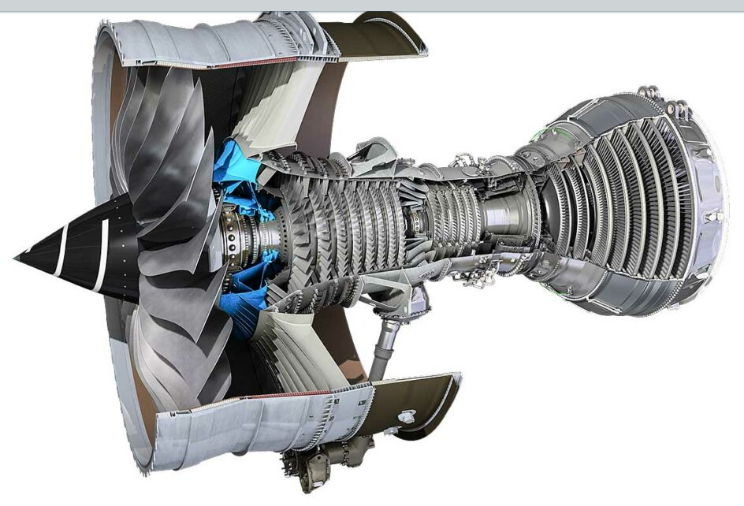Refer to the image and provide an in-depth answer to the question: 
What is the specific aircraft family that the Trent XWB engine is designed for?

The Trent XWB is specifically designed for the Airbus A350 XWB aircraft family, illustrating the synergy between innovation in aerospace technology and high-performance engineering.